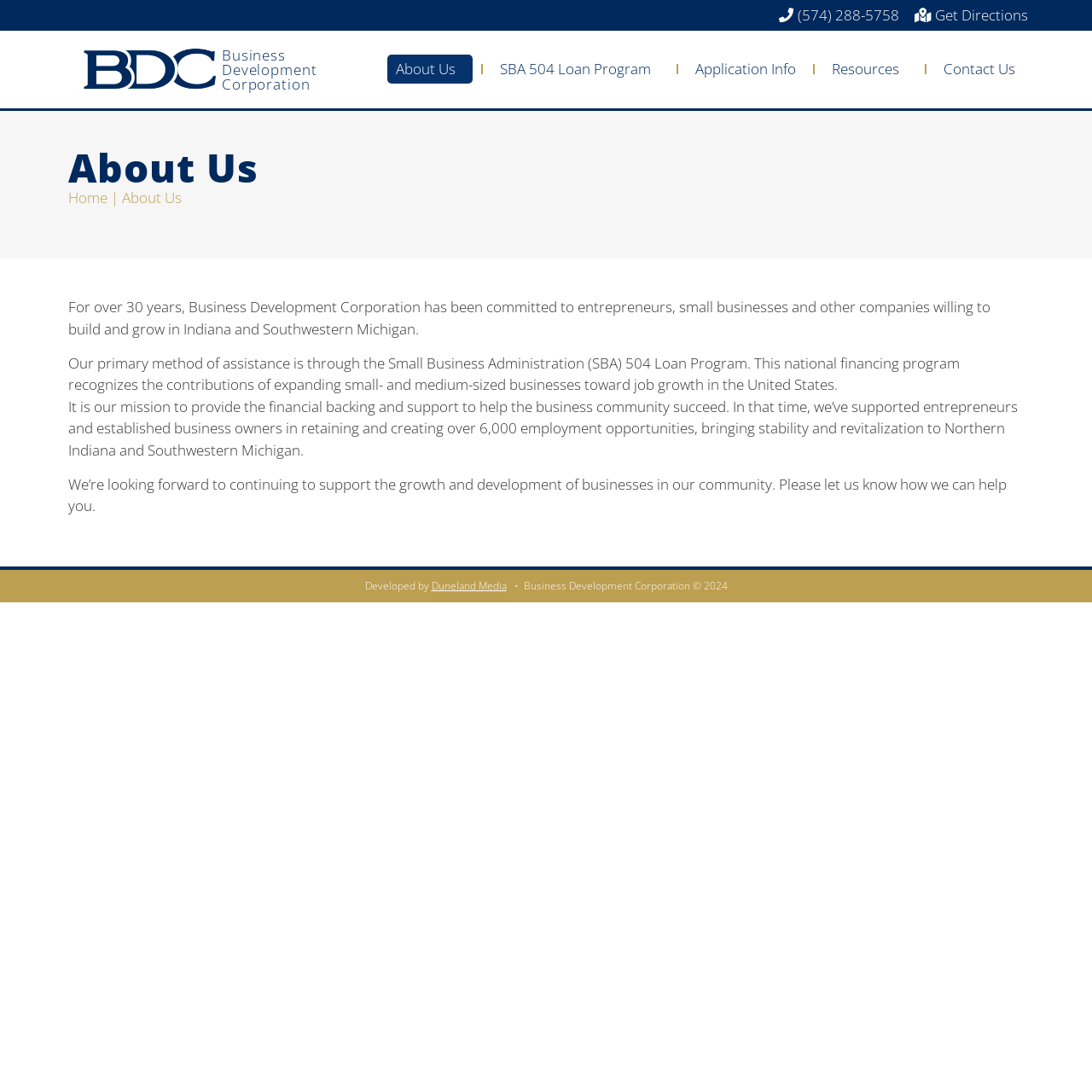Please provide a detailed answer to the question below by examining the image:
What is the phone number to contact?

I found the phone number by looking at the top-right corner of the webpage, where there is a link with the text '(574) 288-5758'.